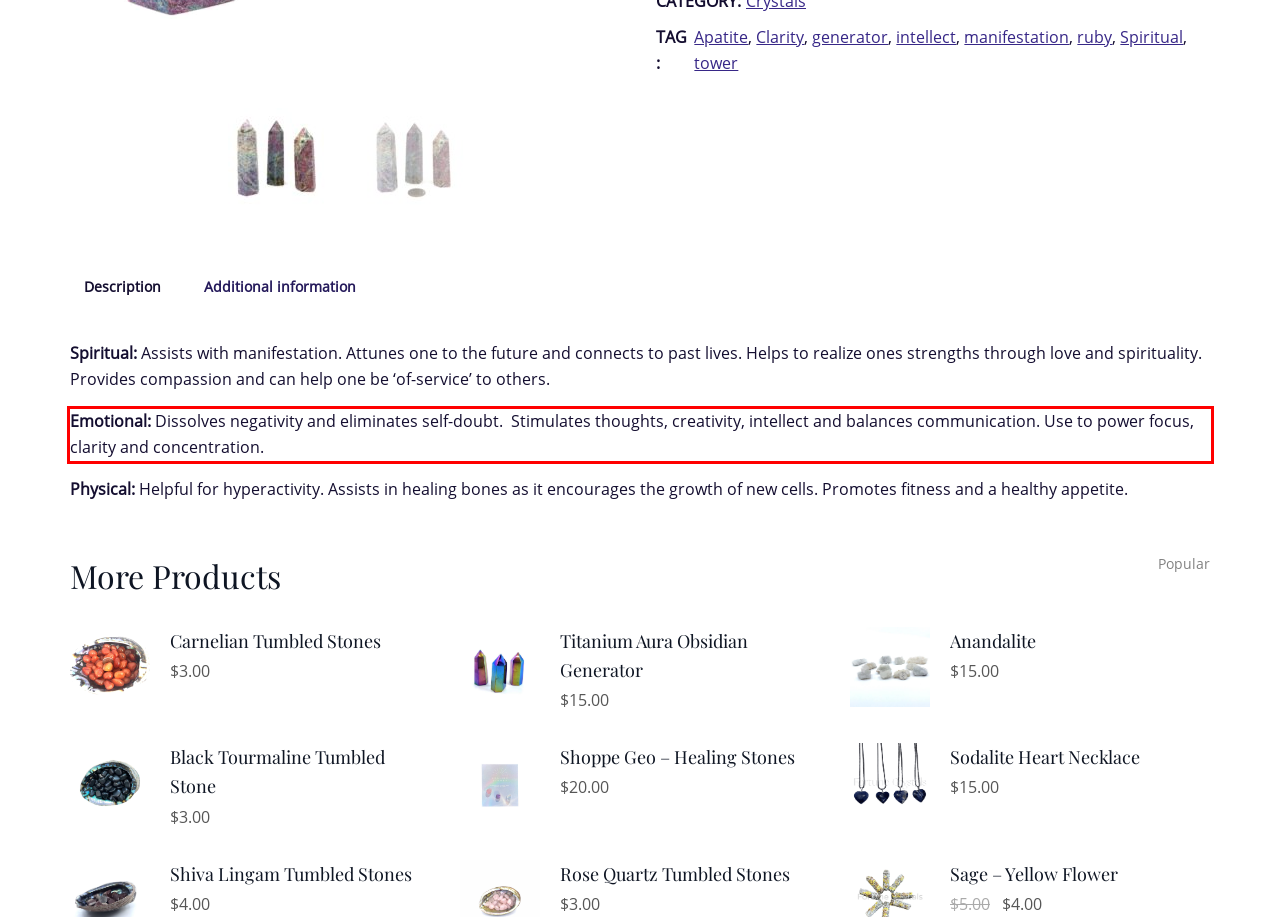Locate the red bounding box in the provided webpage screenshot and use OCR to determine the text content inside it.

Emotional: Dissolves negativity and eliminates self-doubt. Stimulates thoughts, creativity, intellect and balances communication. Use to power focus, clarity and concentration.